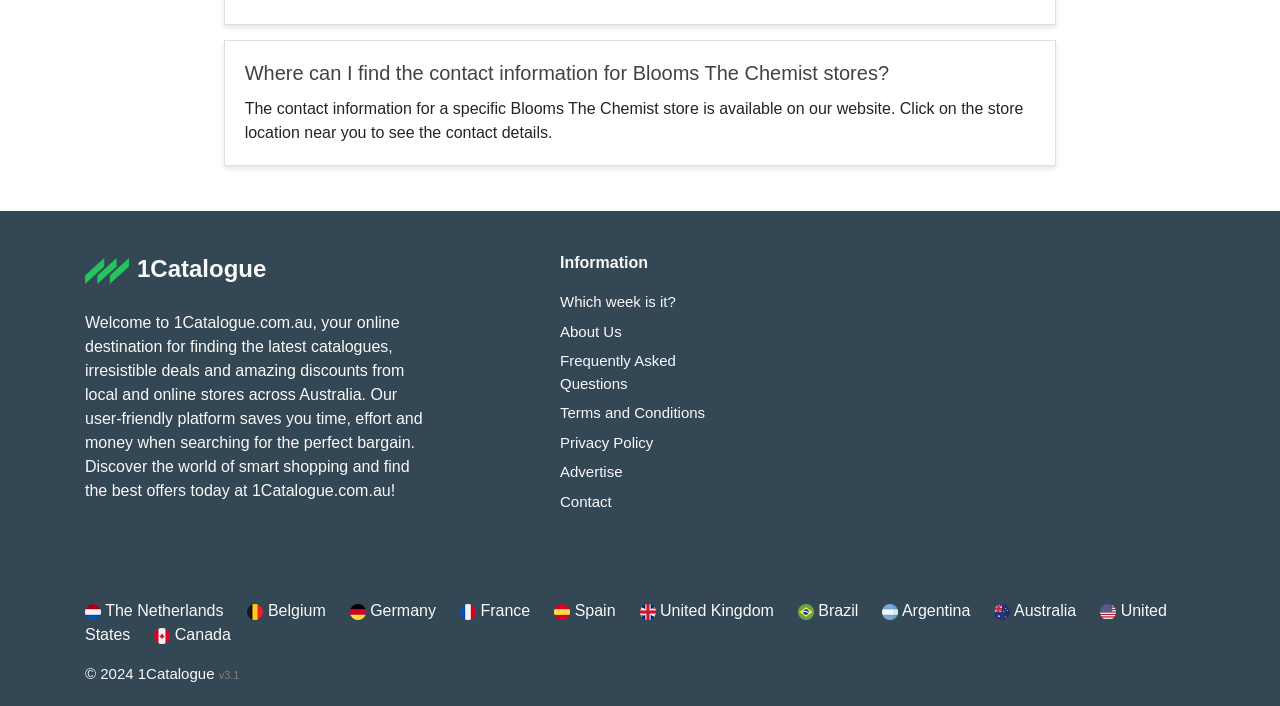What is the contact information for?
Relying on the image, give a concise answer in one word or a brief phrase.

Blooms The Chemist stores